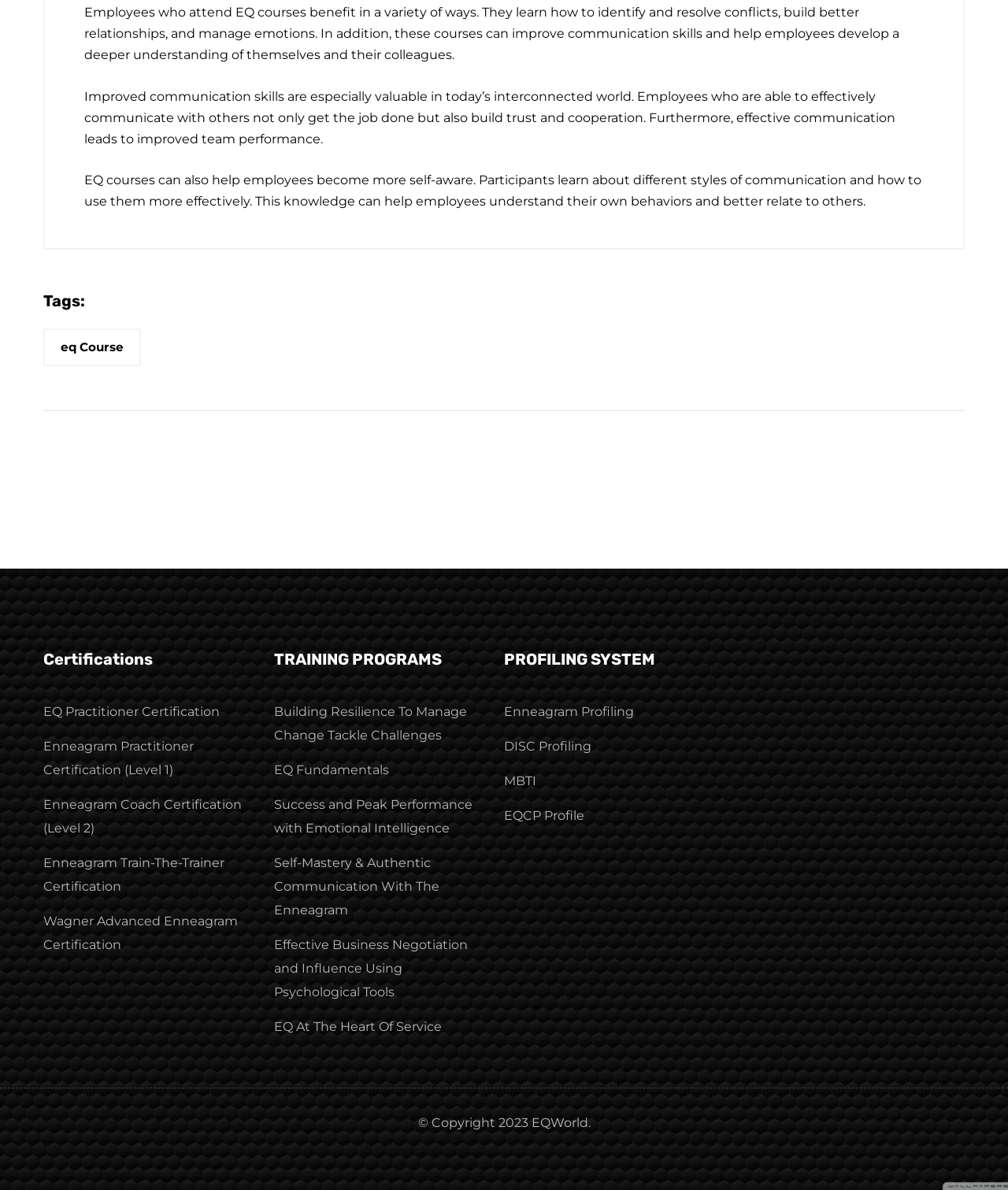Determine the bounding box for the HTML element described here: "EQ Practitioner Certification". The coordinates should be given as [left, top, right, bottom] with each number being a float between 0 and 1.

[0.043, 0.591, 0.218, 0.604]